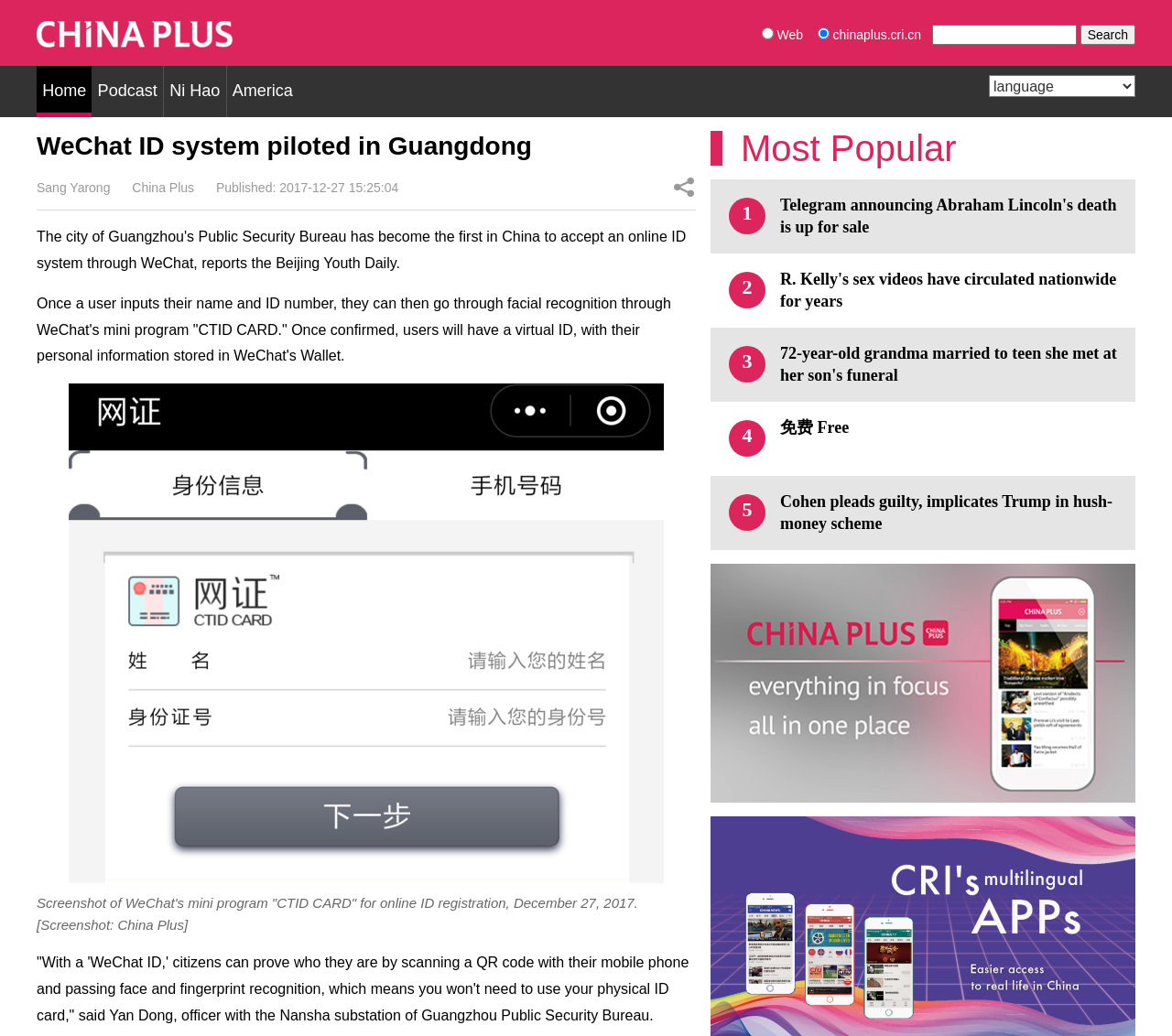Highlight the bounding box coordinates of the region I should click on to meet the following instruction: "Read the most popular article".

[0.606, 0.163, 0.969, 0.235]